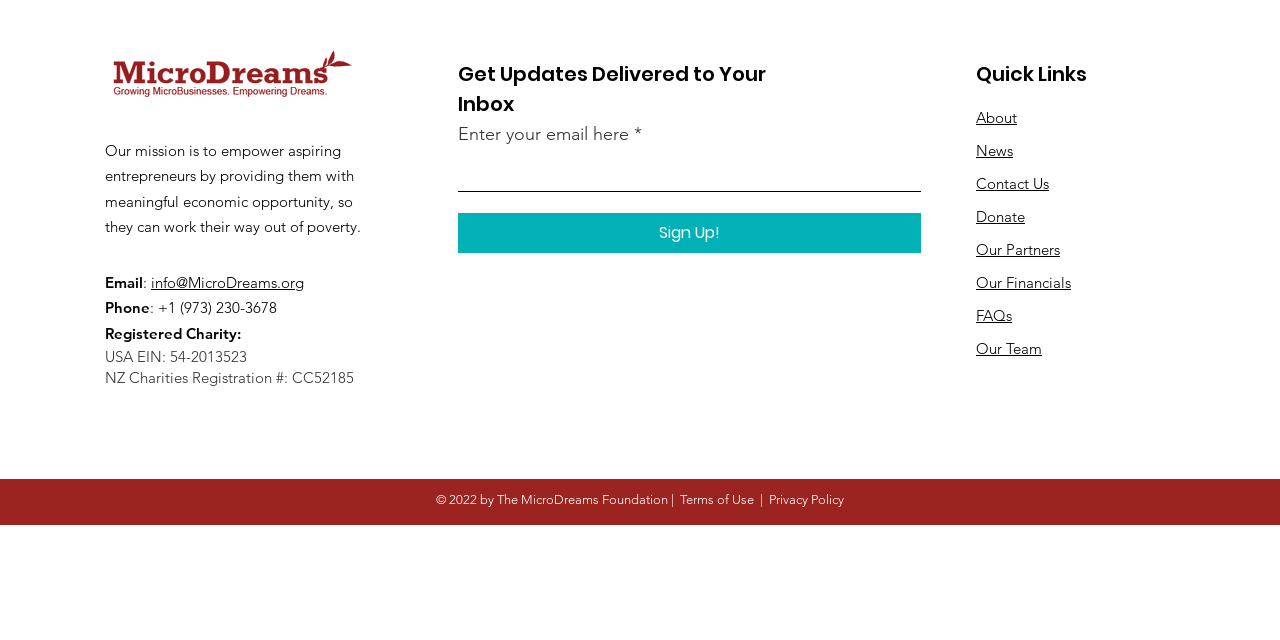Based on the element description "FAQs", predict the bounding box coordinates of the UI element.

[0.762, 0.478, 0.791, 0.507]